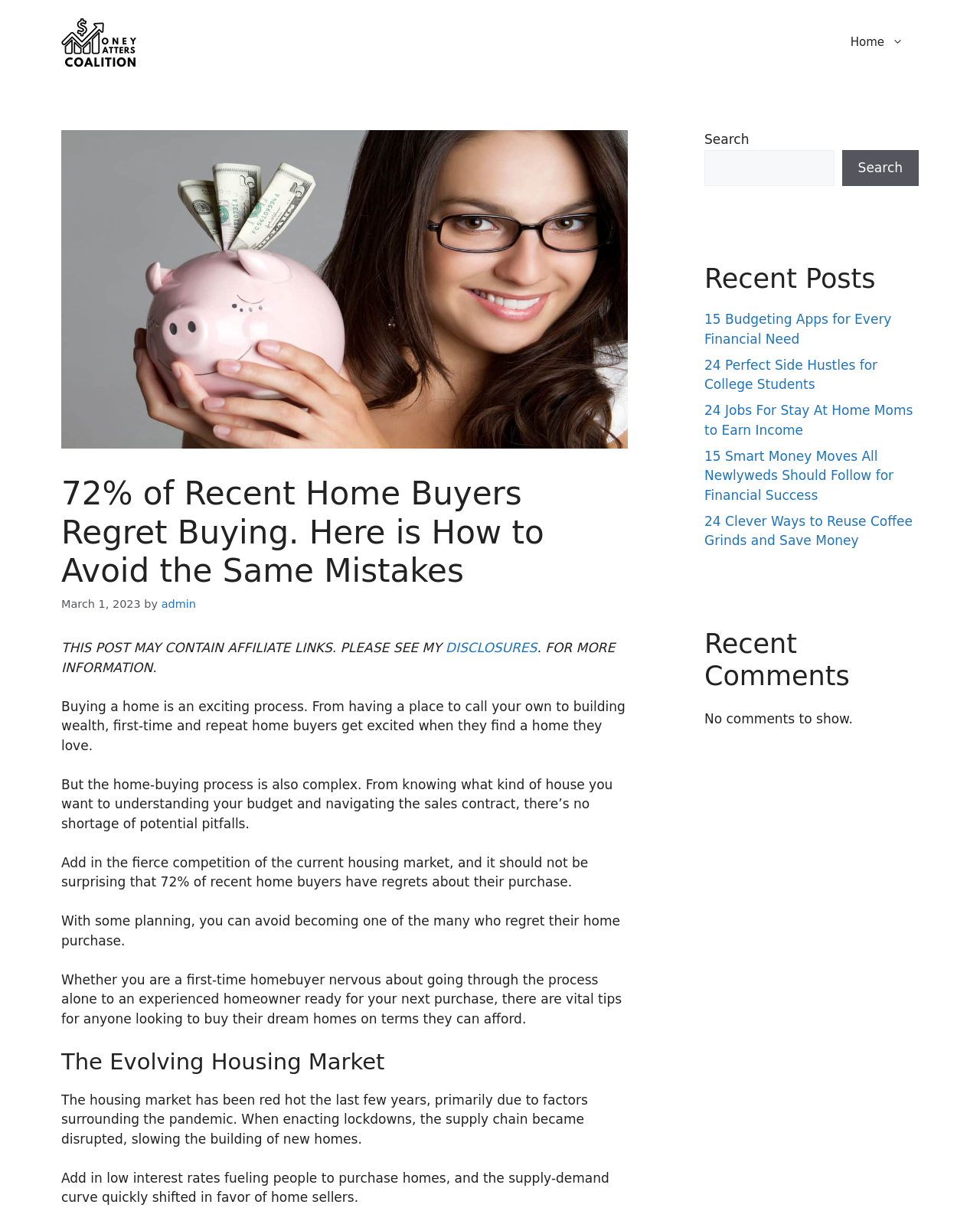Please locate the bounding box coordinates of the element that needs to be clicked to achieve the following instruction: "Click the 'admin' link". The coordinates should be four float numbers between 0 and 1, i.e., [left, top, right, bottom].

[0.165, 0.493, 0.2, 0.504]